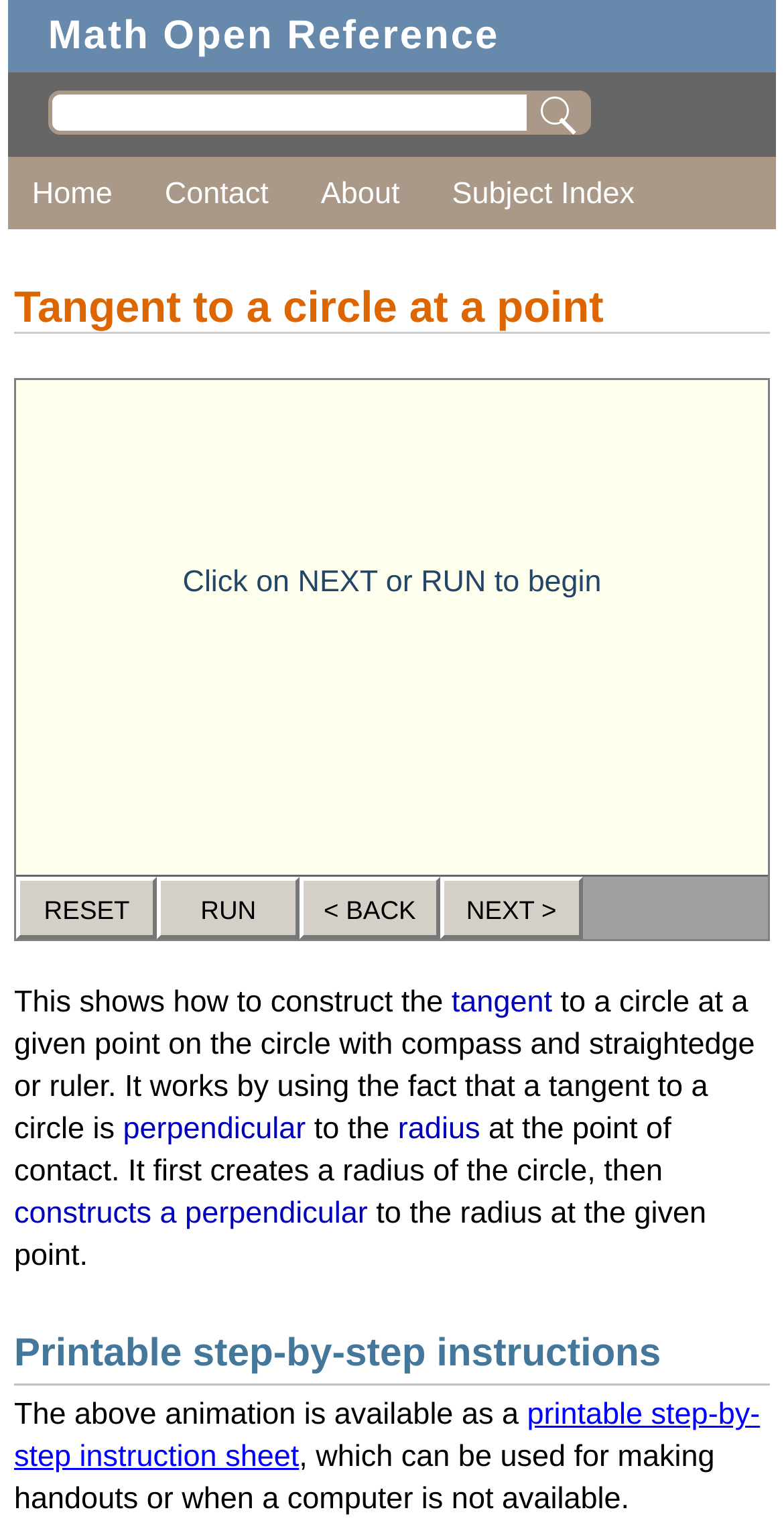Identify and extract the main heading of the webpage.

Tangent to a circle at a point